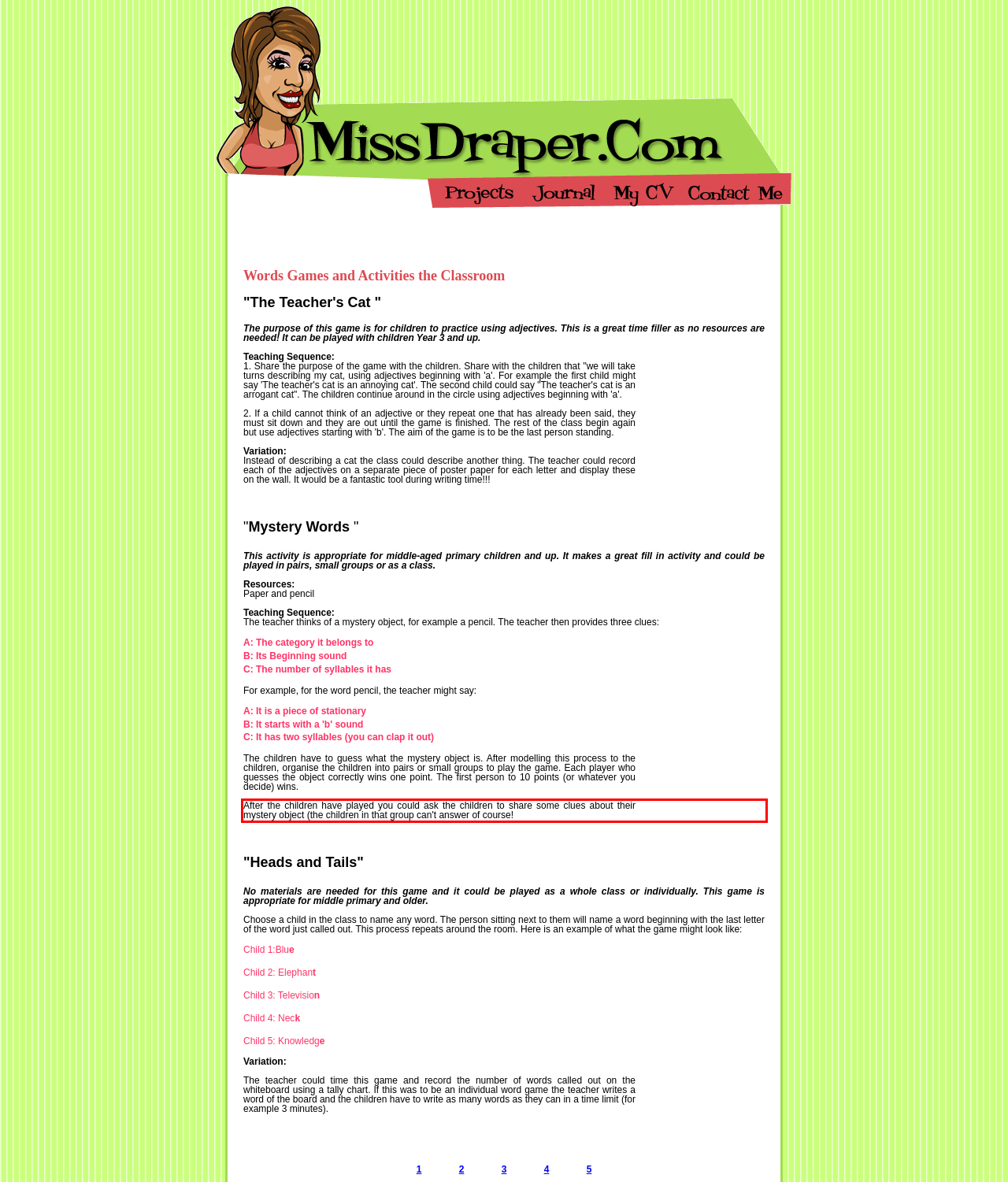Given a screenshot of a webpage, locate the red bounding box and extract the text it encloses.

After the children have played you could ask the children to share some clues about their mystery object (the children in that group can't answer of course!